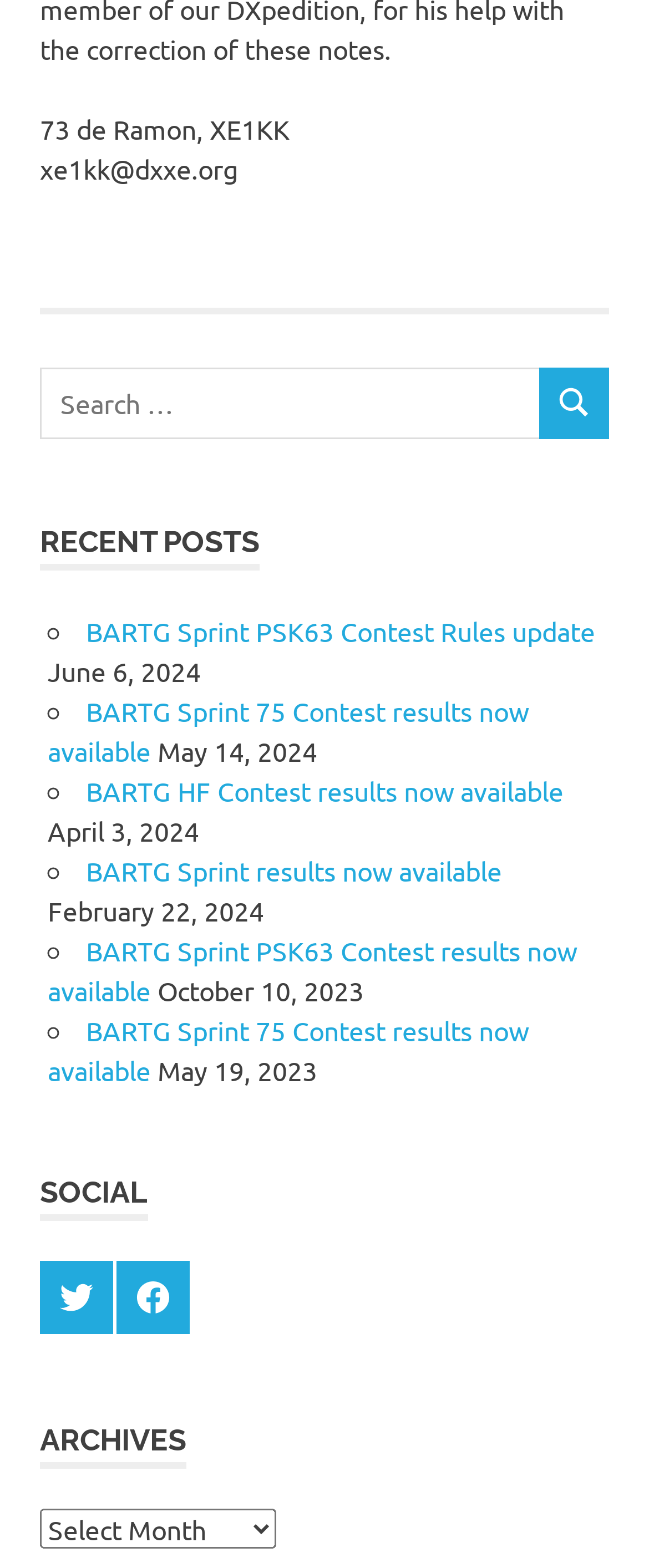What is the name of the person or entity?
Using the details from the image, give an elaborate explanation to answer the question.

The name of the person or entity is XE1KK, which is mentioned at the top of the webpage as '73 de Ramon, XE1KK'.